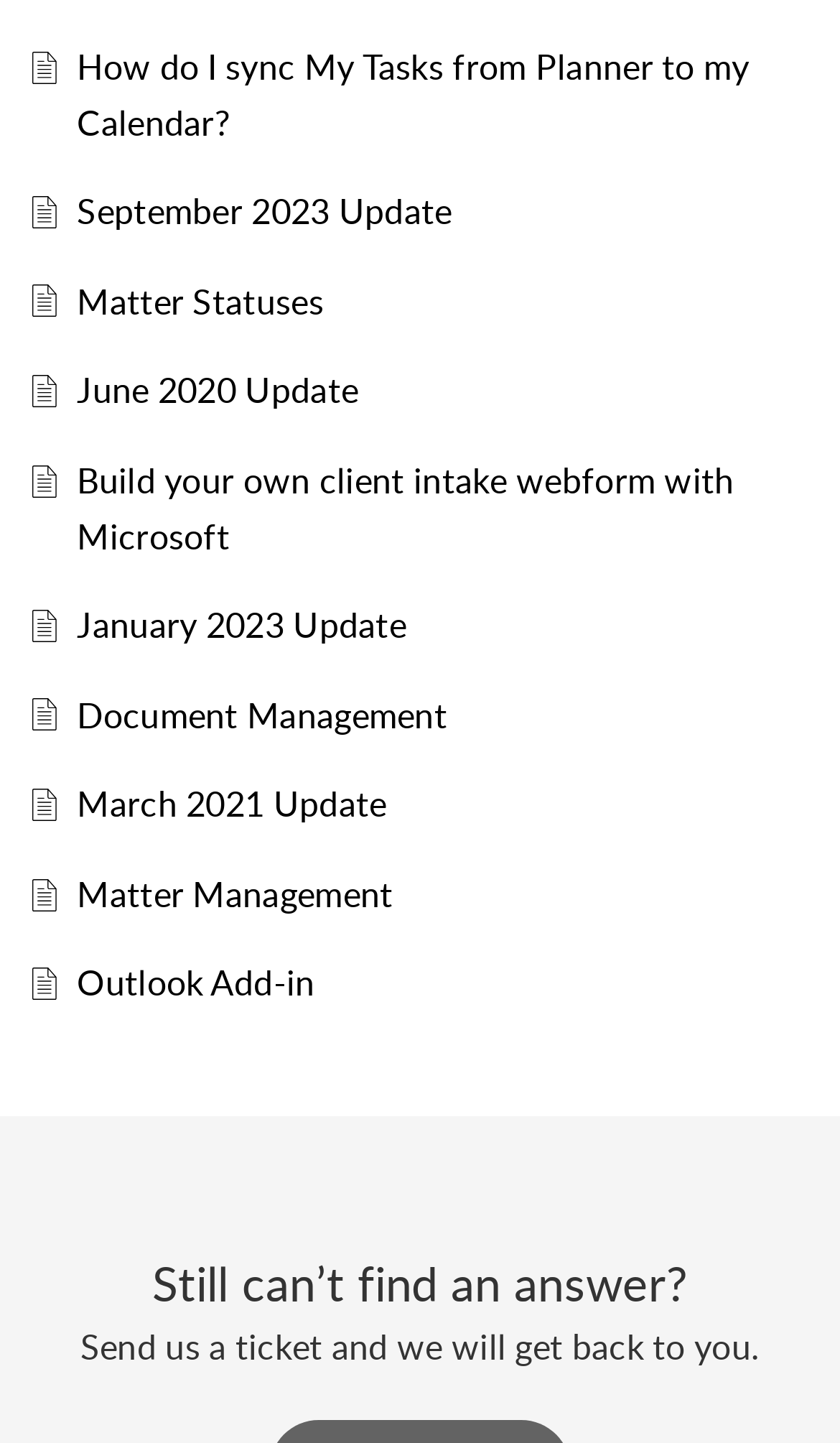Determine the bounding box coordinates of the element that should be clicked to execute the following command: "Click on 'How do I sync My Tasks from Planner to my Calendar?'".

[0.092, 0.03, 0.892, 0.101]